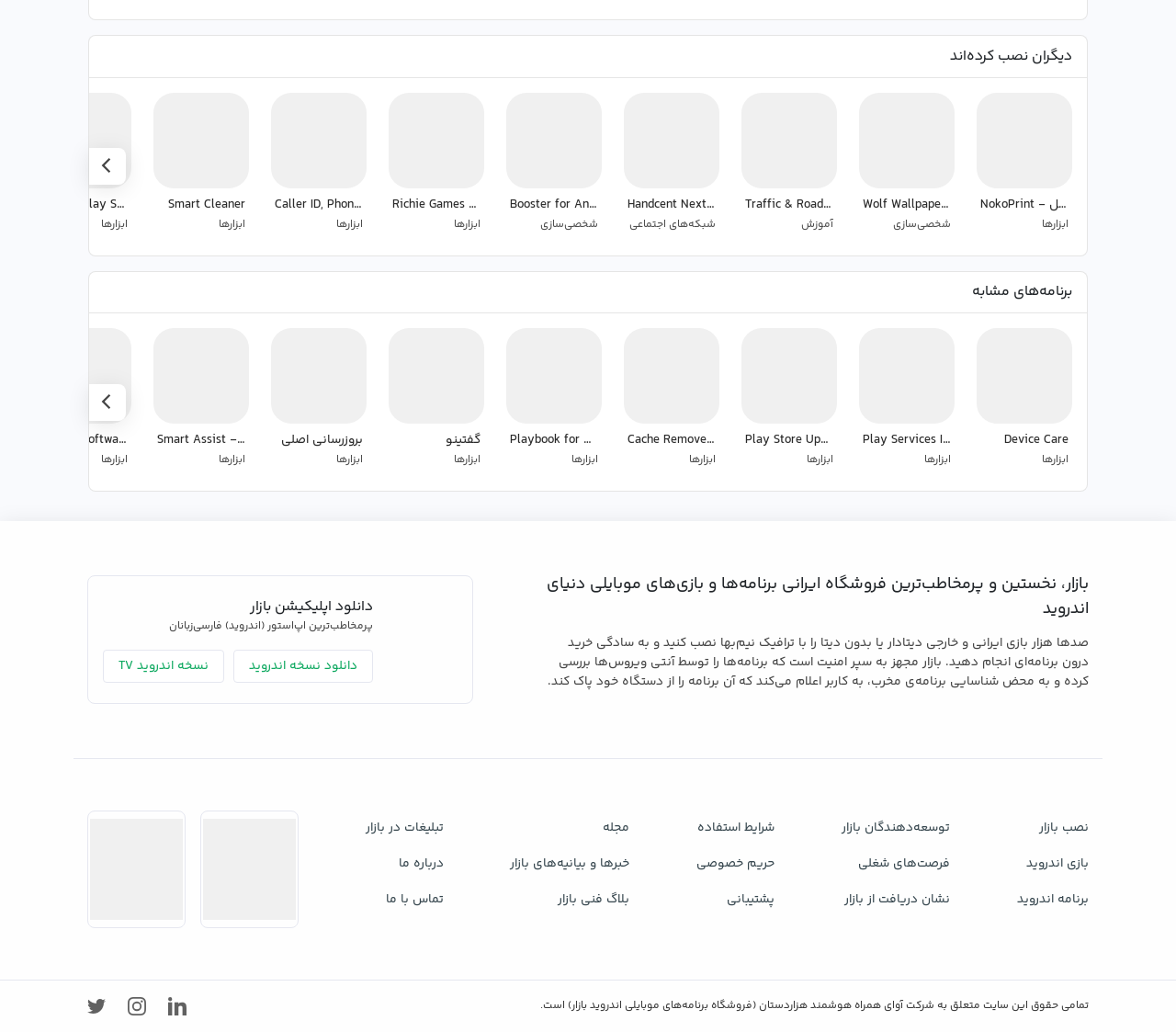What is the security feature of بازار?
Deliver a detailed and extensive answer to the question.

The text 'بازار مجهز به سپر امنیت است که برنامه‌ها را توسط آنتی ویروس‌ها بررسی کرده و به محض شناسایی برنامه‌ی مخرب، به کاربر اعلام می‌کند که آن برنامه را از دستگاه خود پاک کند.' indicates that بازار has a security feature called Sper security, which checks apps for viruses and alerts users to remove malicious apps.